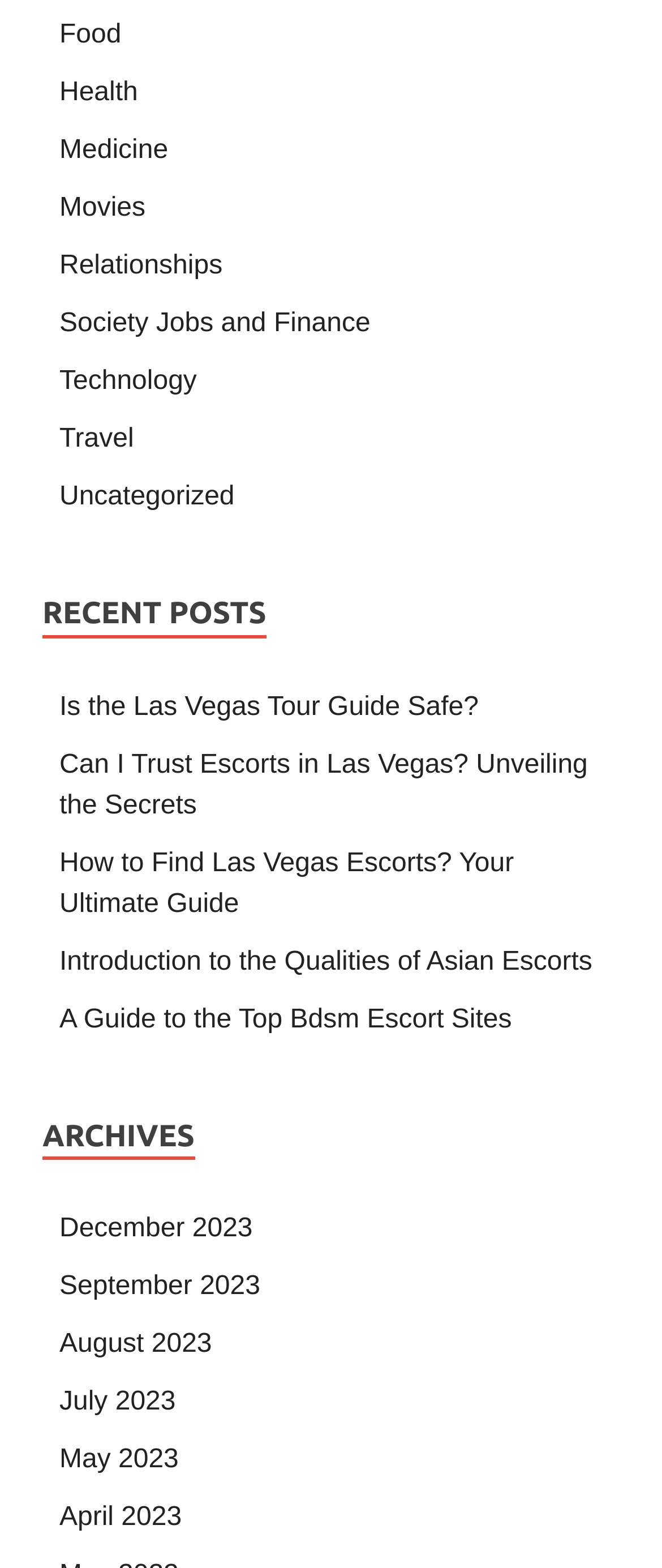Locate the bounding box coordinates of the clickable region necessary to complete the following instruction: "View the 'Is the Las Vegas Tour Guide Safe?' post". Provide the coordinates in the format of four float numbers between 0 and 1, i.e., [left, top, right, bottom].

[0.09, 0.441, 0.723, 0.46]